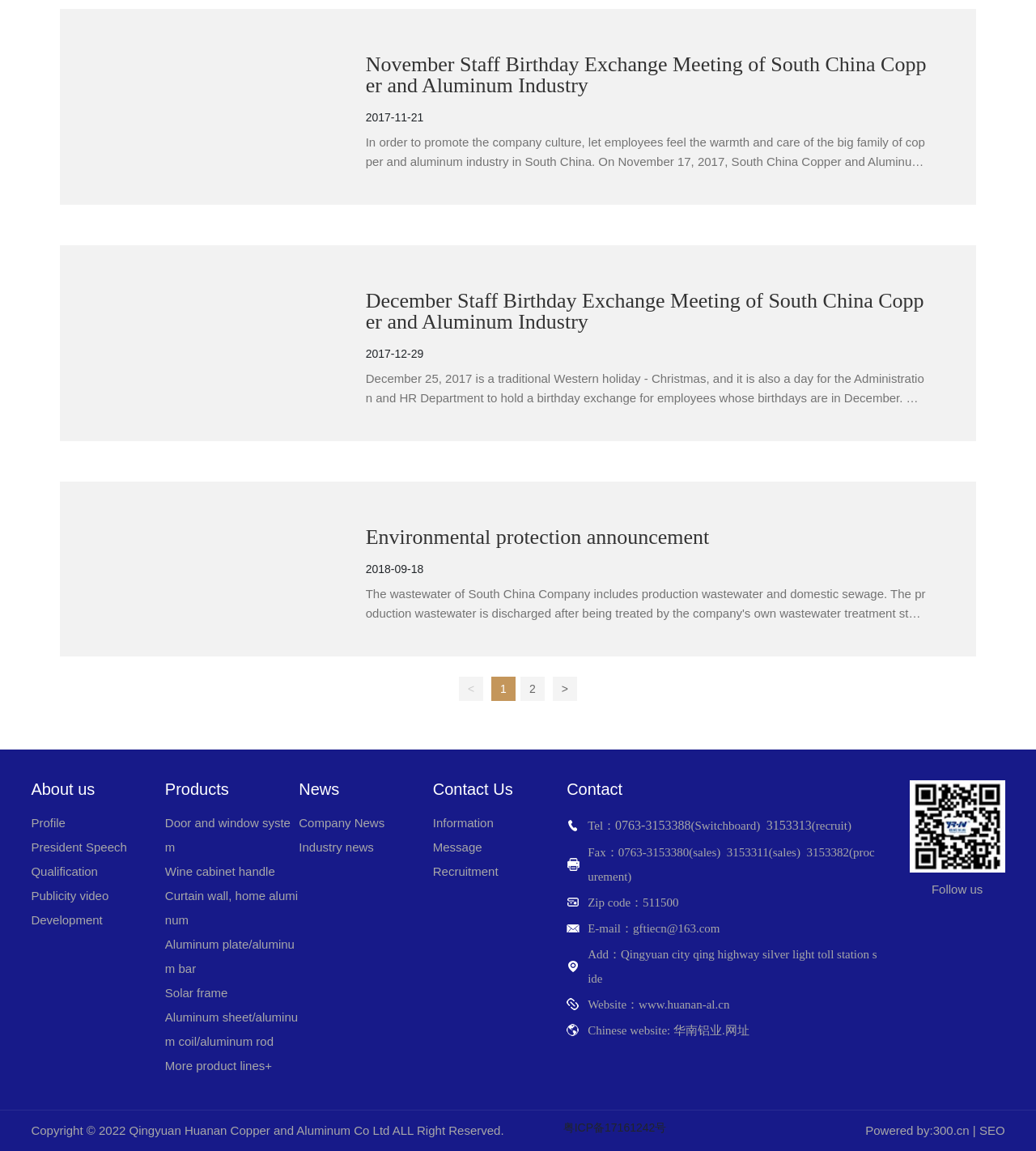Based on the element description "More product lines+", predict the bounding box coordinates of the UI element.

[0.159, 0.92, 0.262, 0.932]